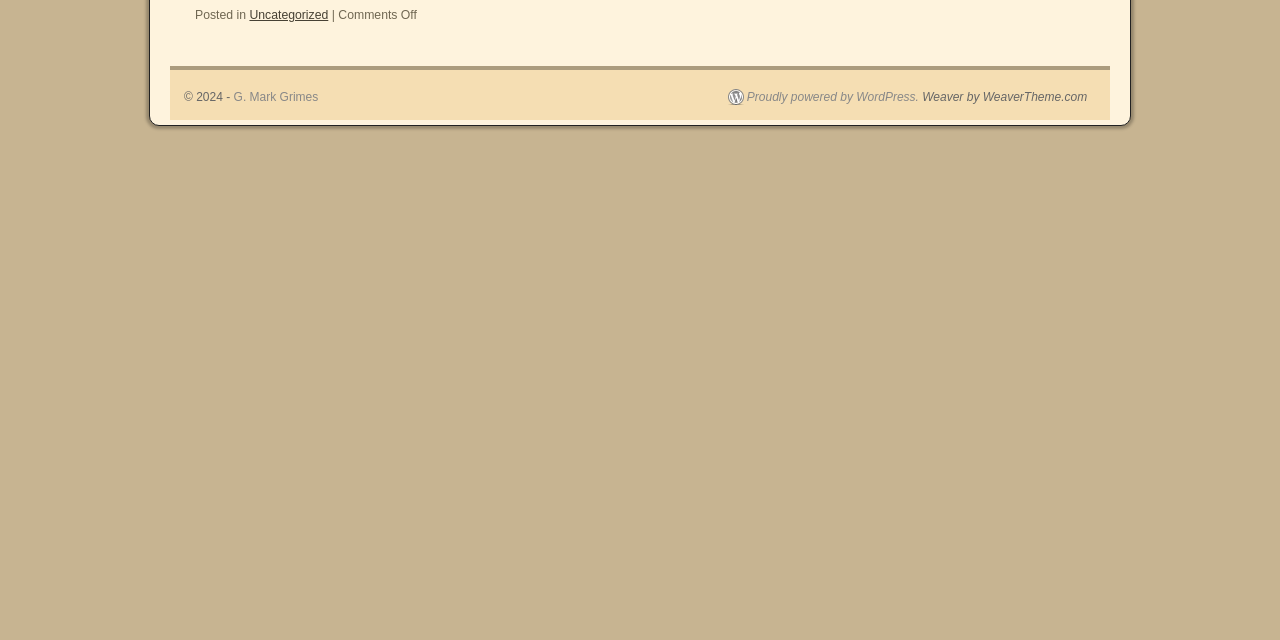Calculate the bounding box coordinates of the UI element given the description: "Uncategorized".

[0.195, 0.012, 0.256, 0.034]